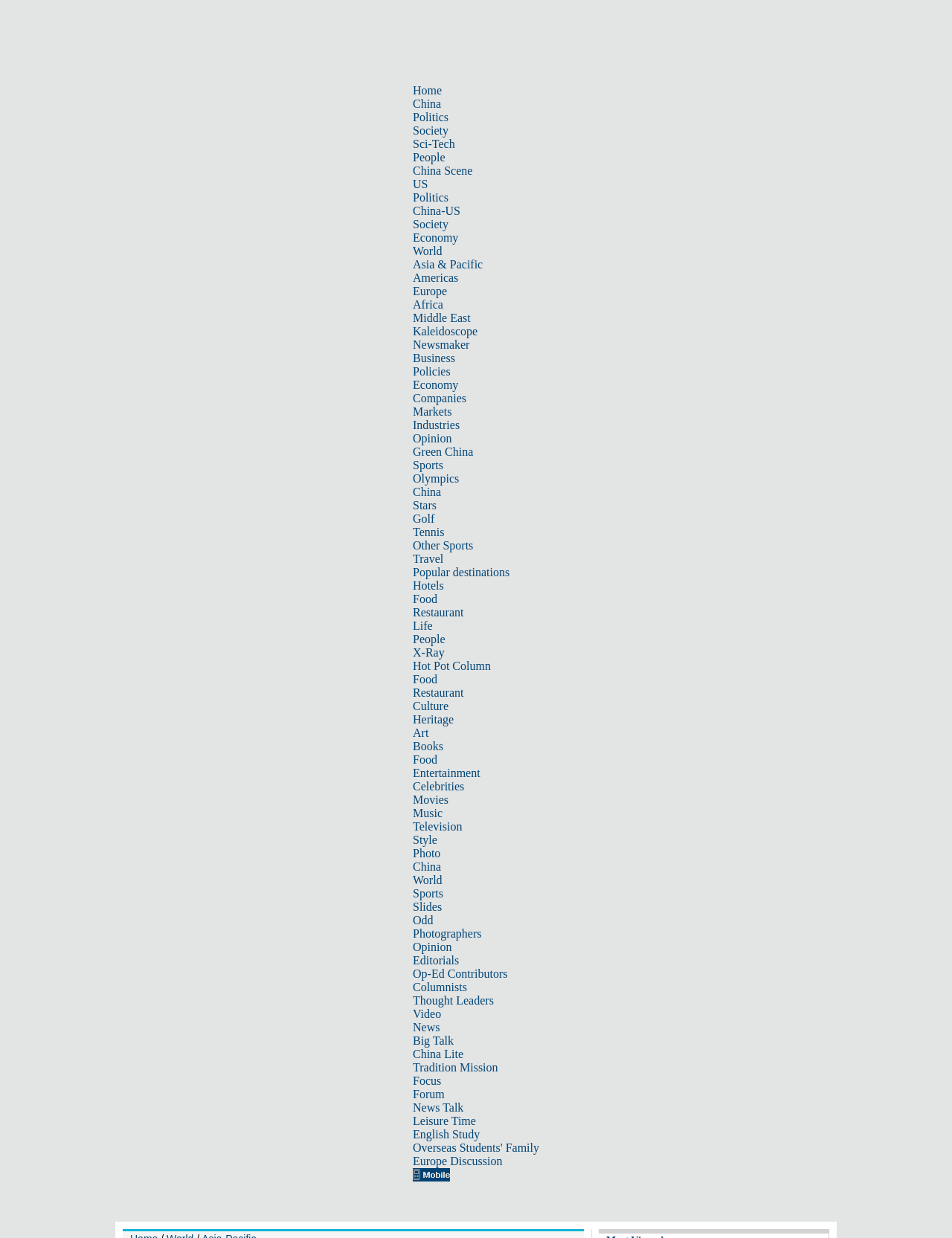Please locate the bounding box coordinates of the element that should be clicked to achieve the given instruction: "Click on the 'Opinion' link".

[0.434, 0.76, 0.475, 0.77]